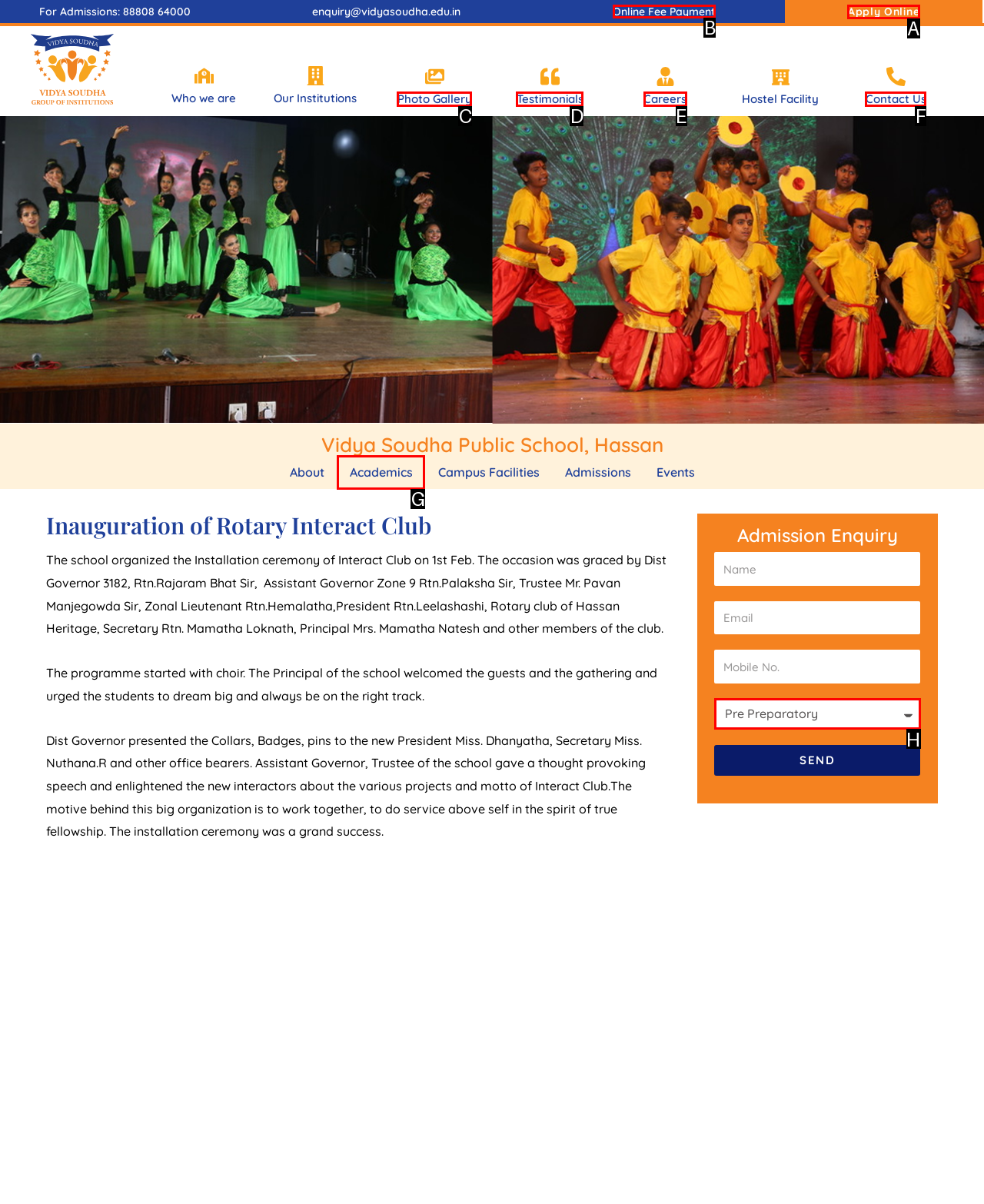Identify the letter of the UI element you should interact with to perform the task: download tradestation trial
Reply with the appropriate letter of the option.

None